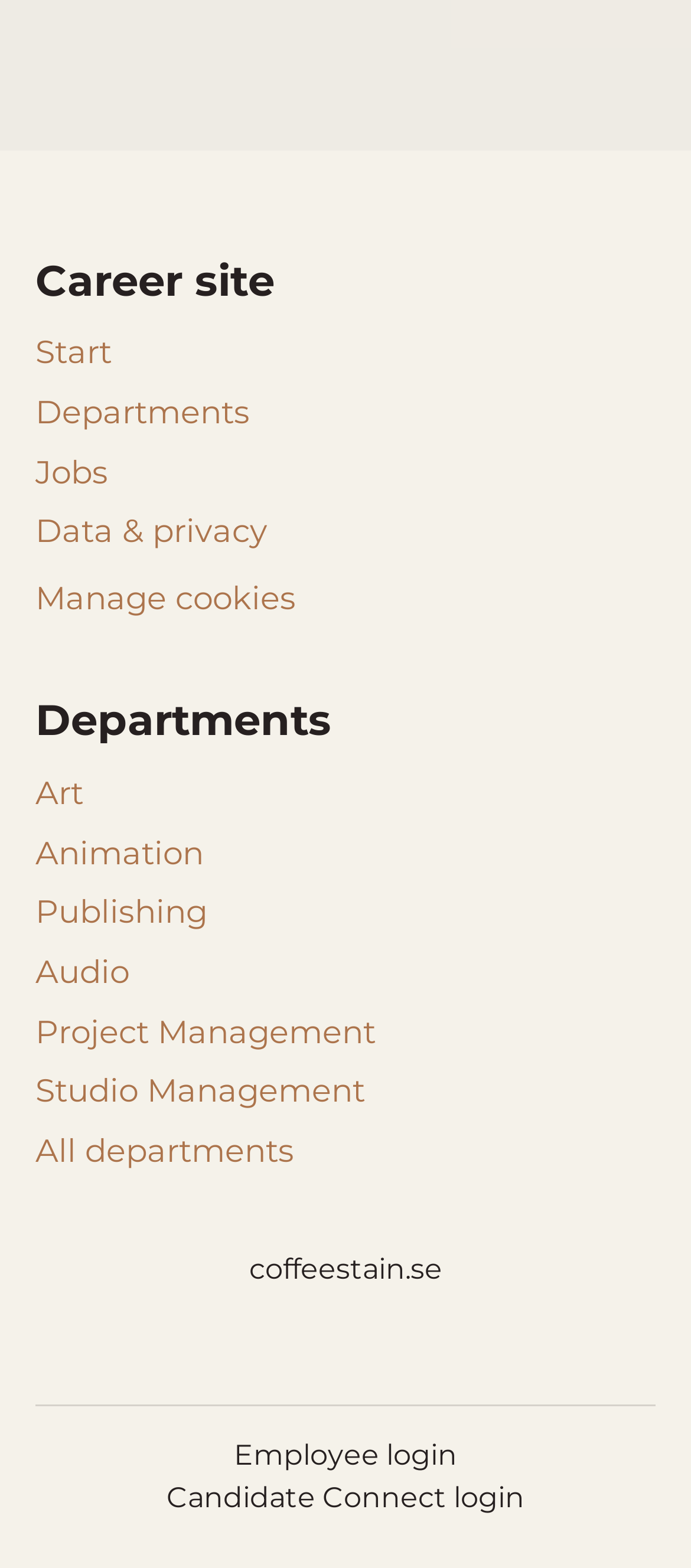Locate the bounding box of the UI element with the following description: "Website by Picante".

None